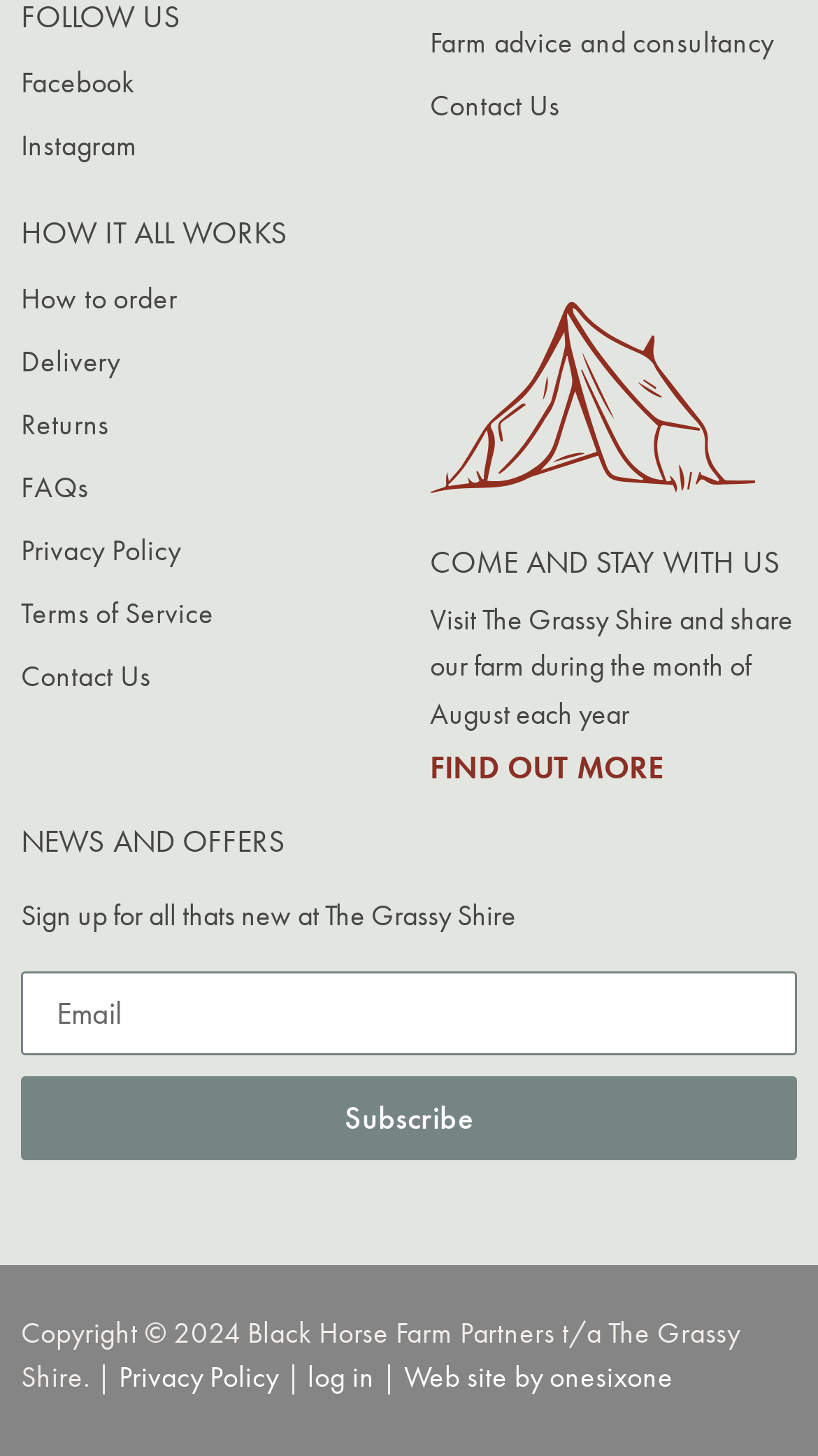What is the link below 'HOW IT ALL WORKS'?
Look at the webpage screenshot and answer the question with a detailed explanation.

I found the answer by looking at the links under the 'HOW IT ALL WORKS' heading, where I saw a link labeled 'How to order'.